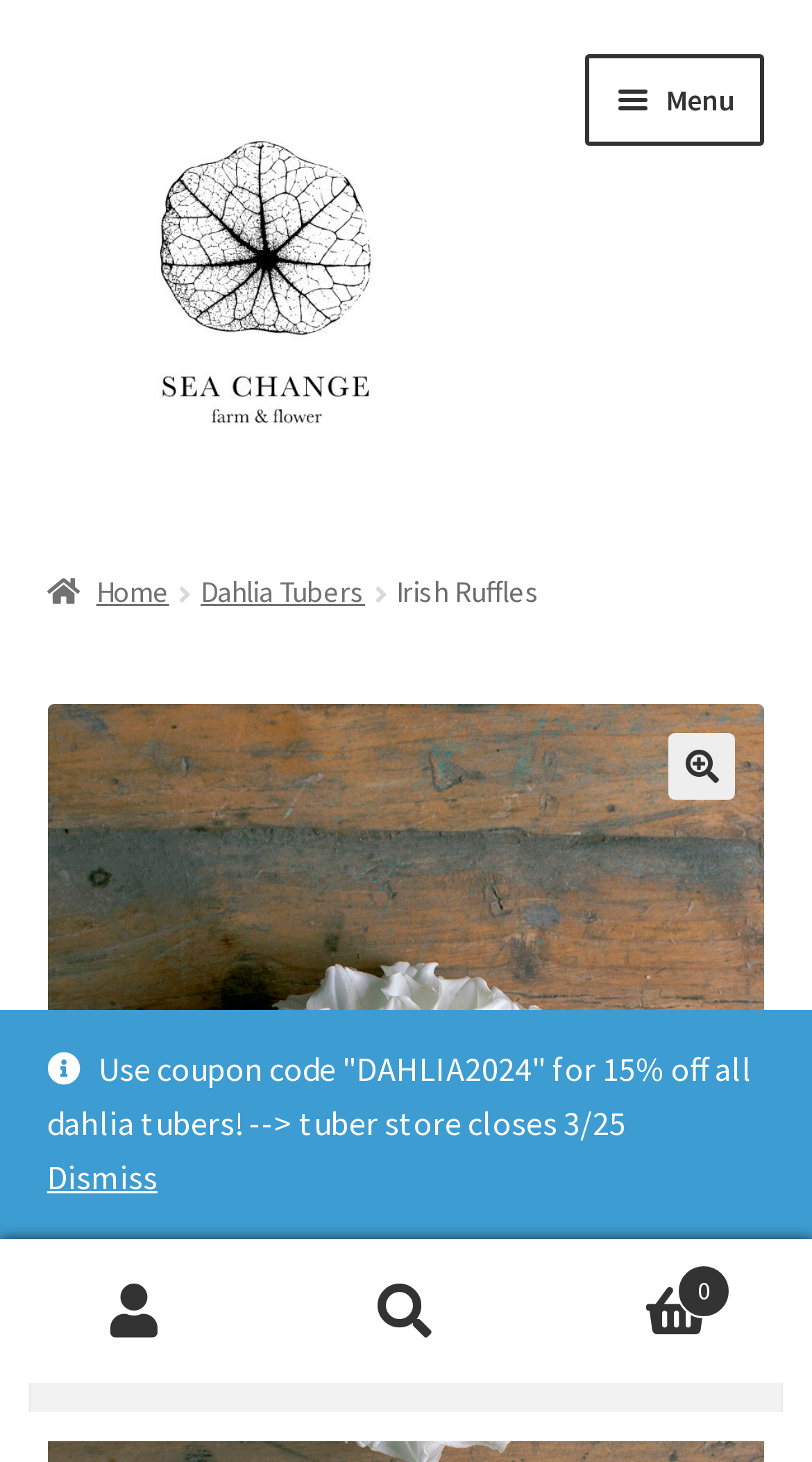Locate the bounding box of the UI element described in the following text: "Dahlia Tubers".

[0.247, 0.392, 0.45, 0.418]